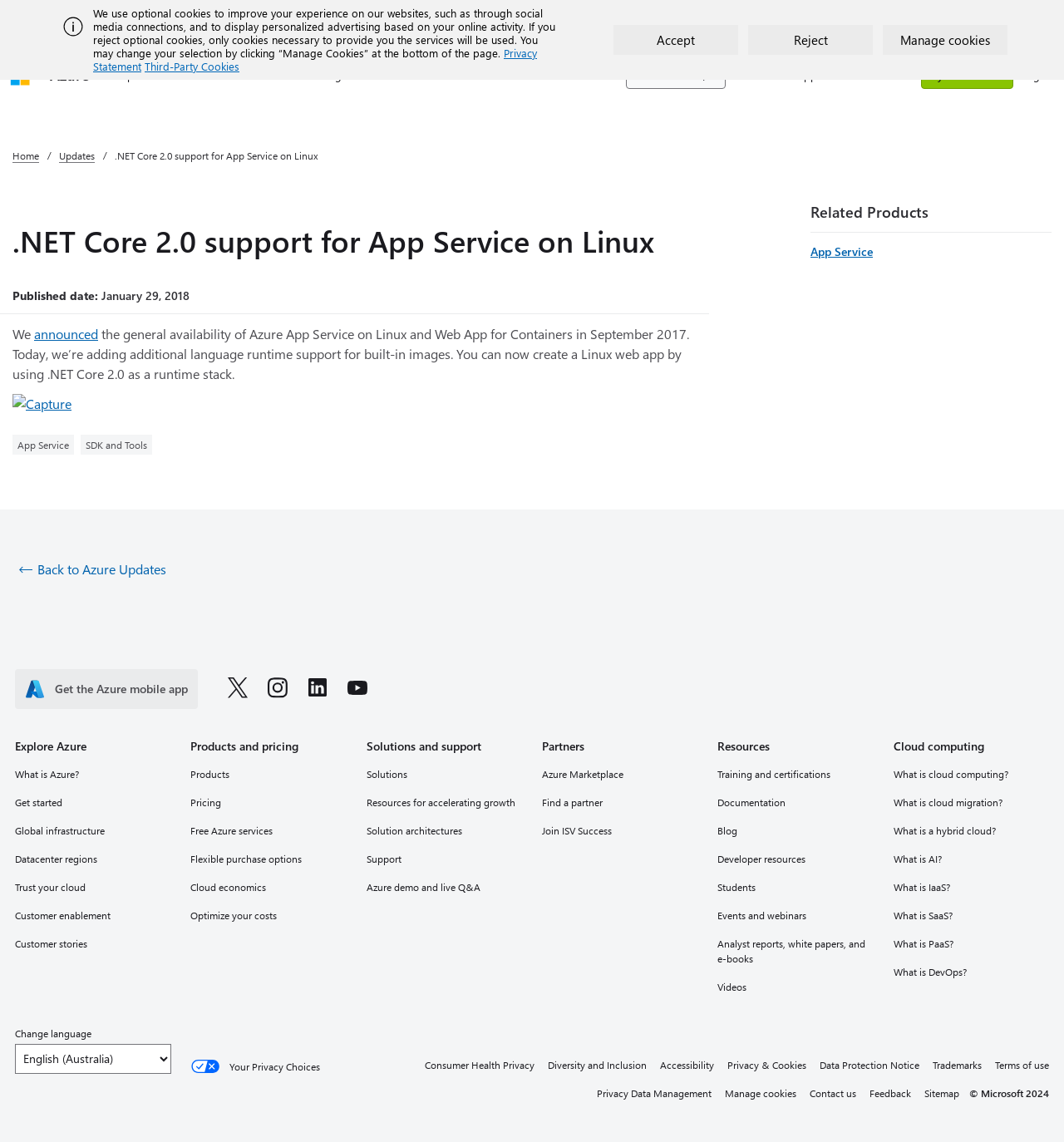Locate the bounding box coordinates of the clickable element to fulfill the following instruction: "Learn more about Azure updates". Provide the coordinates as four float numbers between 0 and 1 in the format [left, top, right, bottom].

[0.701, 0.047, 0.738, 0.085]